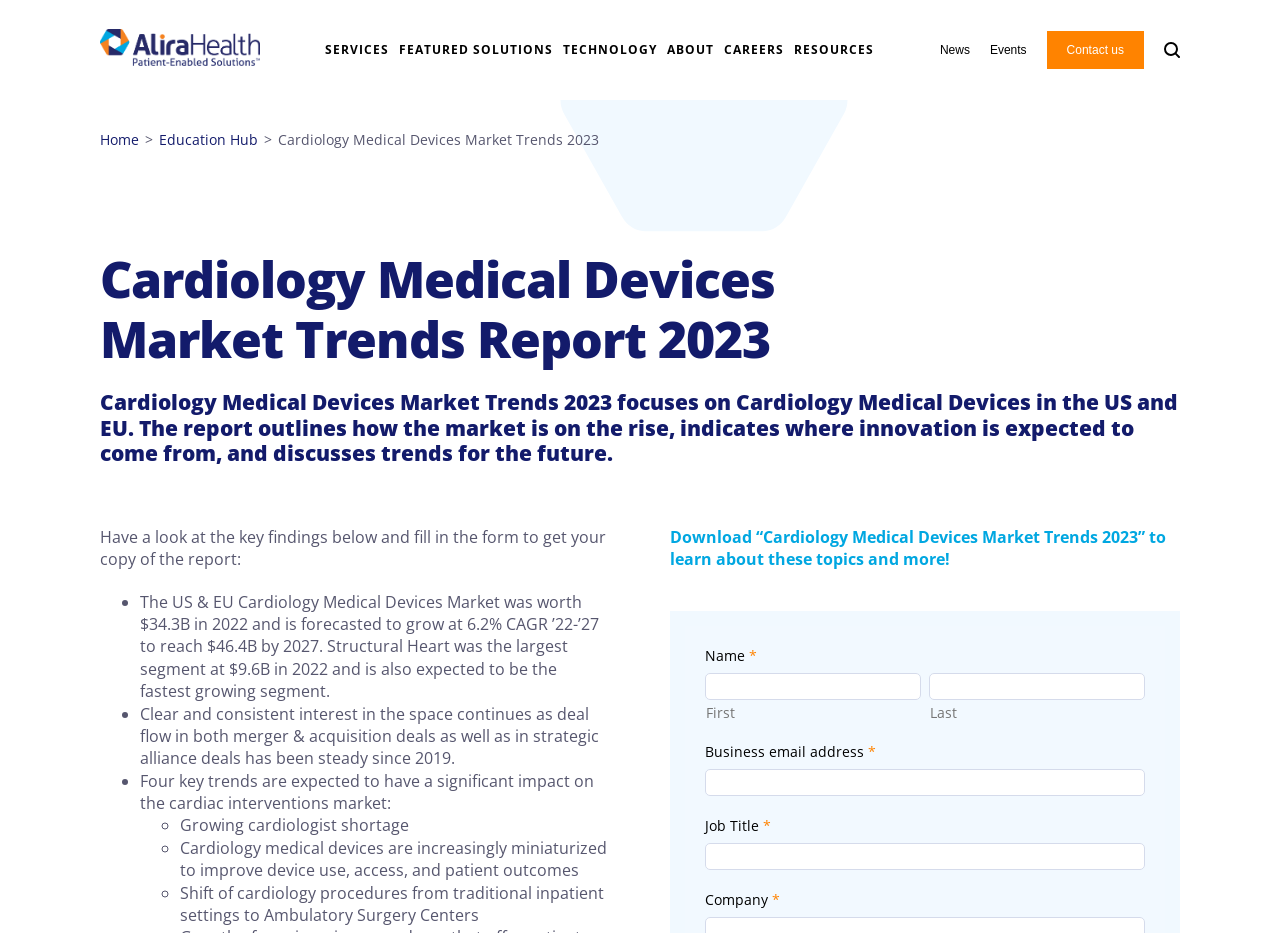How many key trends are expected to impact the cardiac interventions market?
Look at the image and answer the question using a single word or phrase.

Four